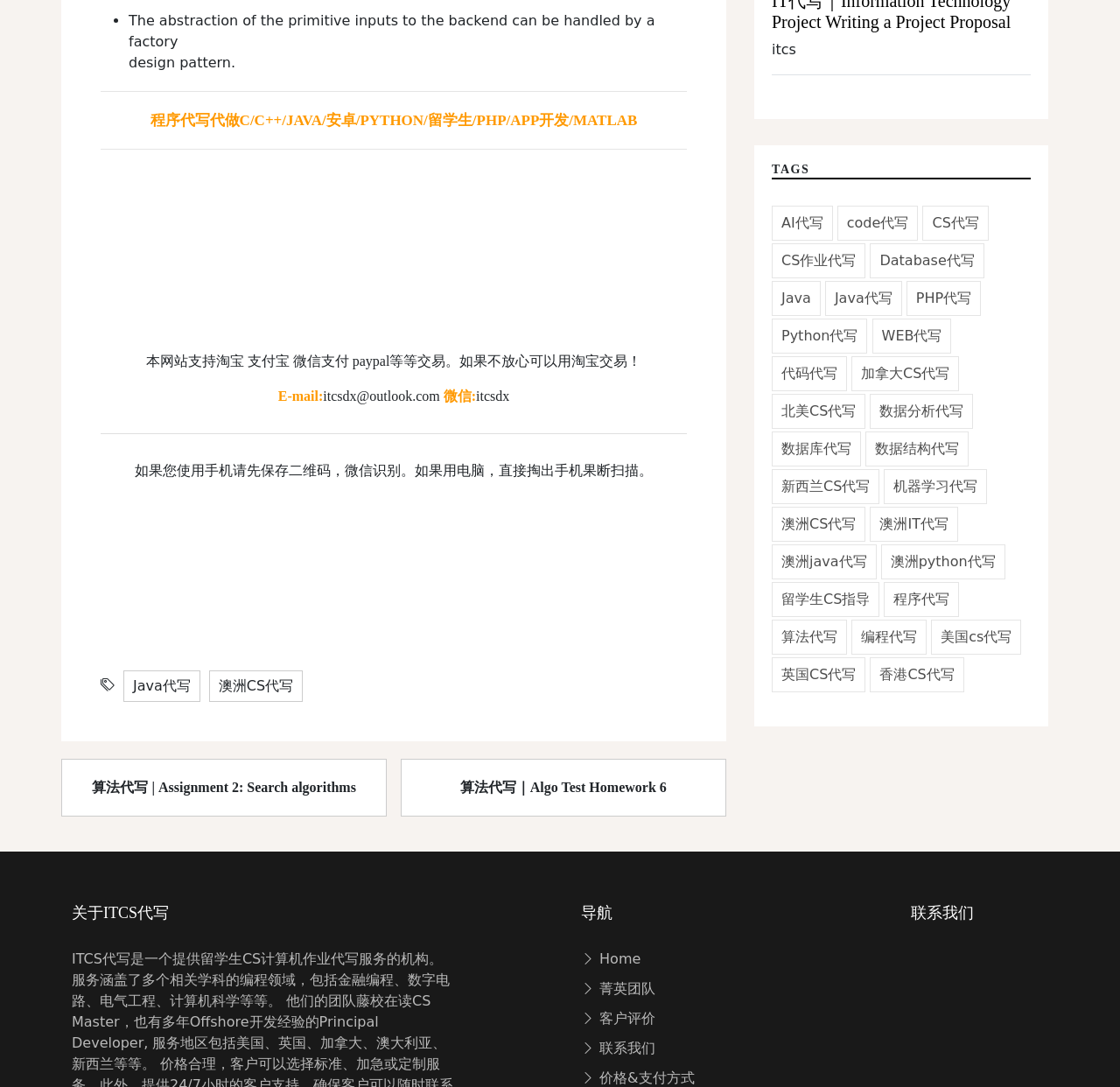Please find the bounding box coordinates of the section that needs to be clicked to achieve this instruction: "Scan the QR code".

[0.273, 0.455, 0.43, 0.616]